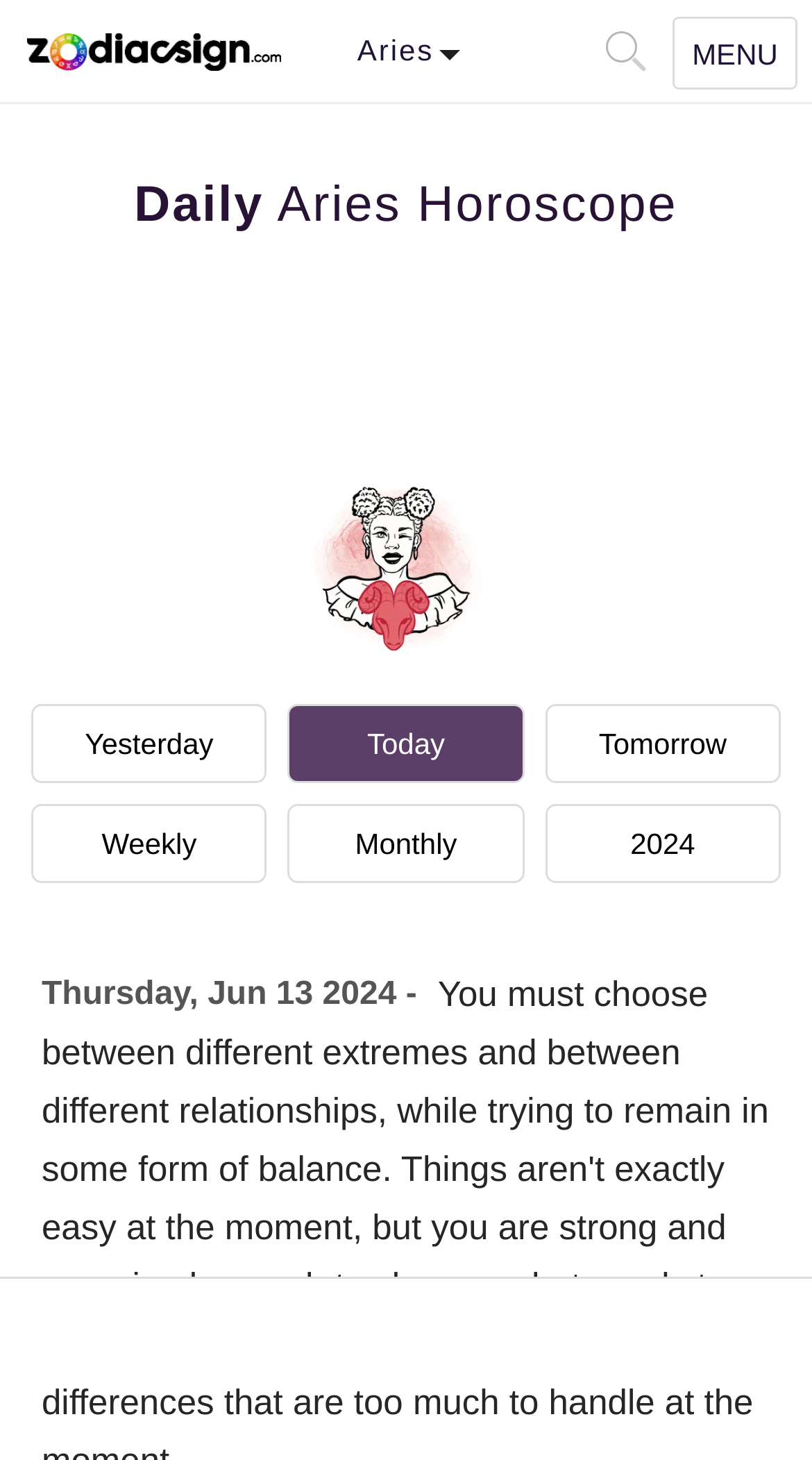What is the zodiac sign of the horoscope?
Use the information from the image to give a detailed answer to the question.

I found the image element with the text 'aries Horoscope For' which suggests that the zodiac sign of the horoscope is Aries.